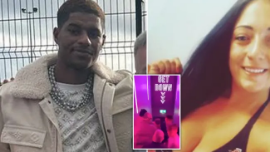Provide a short answer using a single word or phrase for the following question: 
What is the topic of the headline?

Mason Greenwood